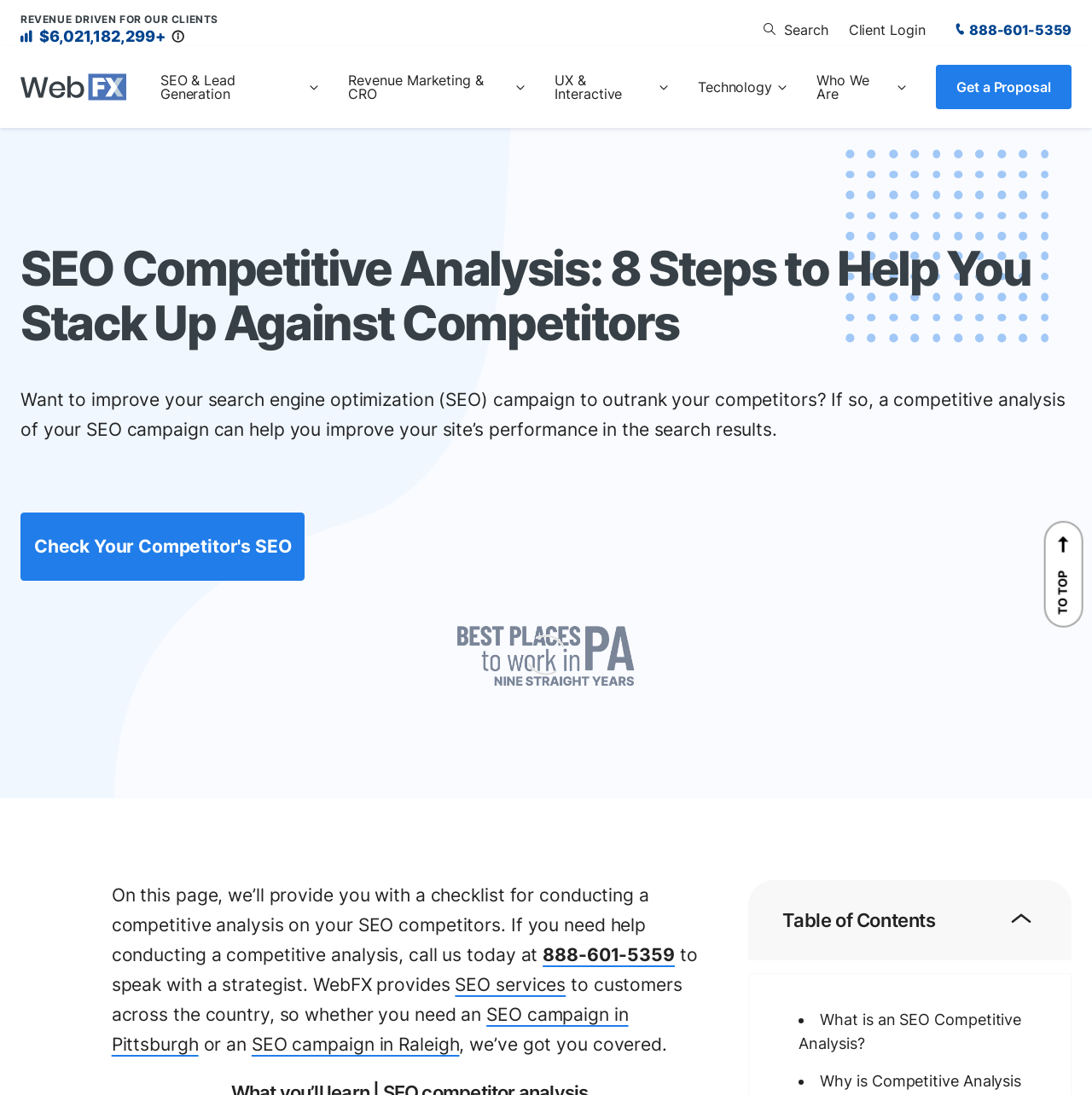What is the logo of the company?
Deliver a detailed and extensive answer to the question.

I found the company's logo by looking at the top-left corner of the webpage, where there is an image with the text 'WebFX Logo'.